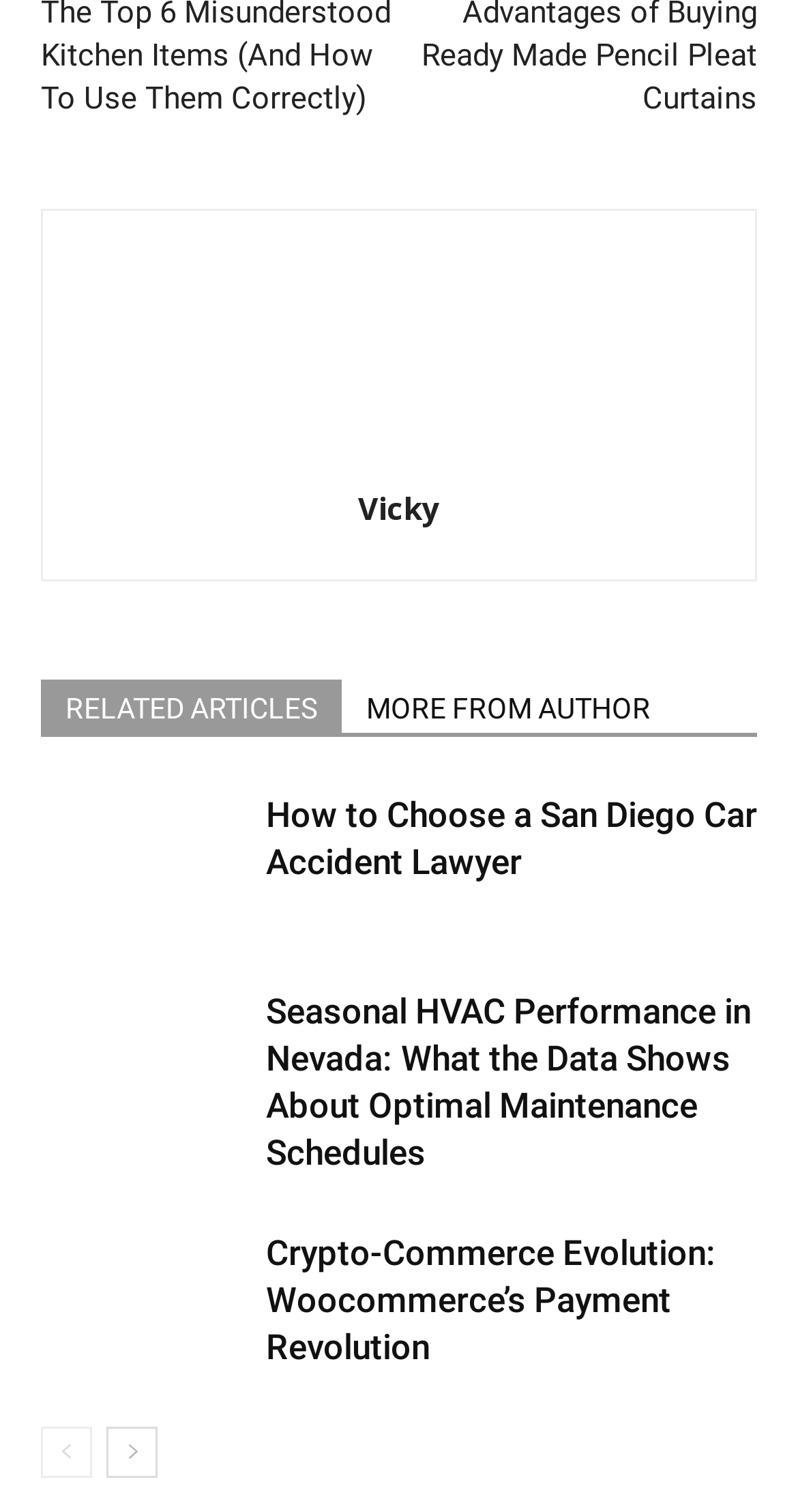Please identify the bounding box coordinates of the region to click in order to complete the task: "read article about seasonal HVAC performance". The coordinates must be four float numbers between 0 and 1, specified as [left, top, right, bottom].

[0.051, 0.653, 0.308, 0.746]